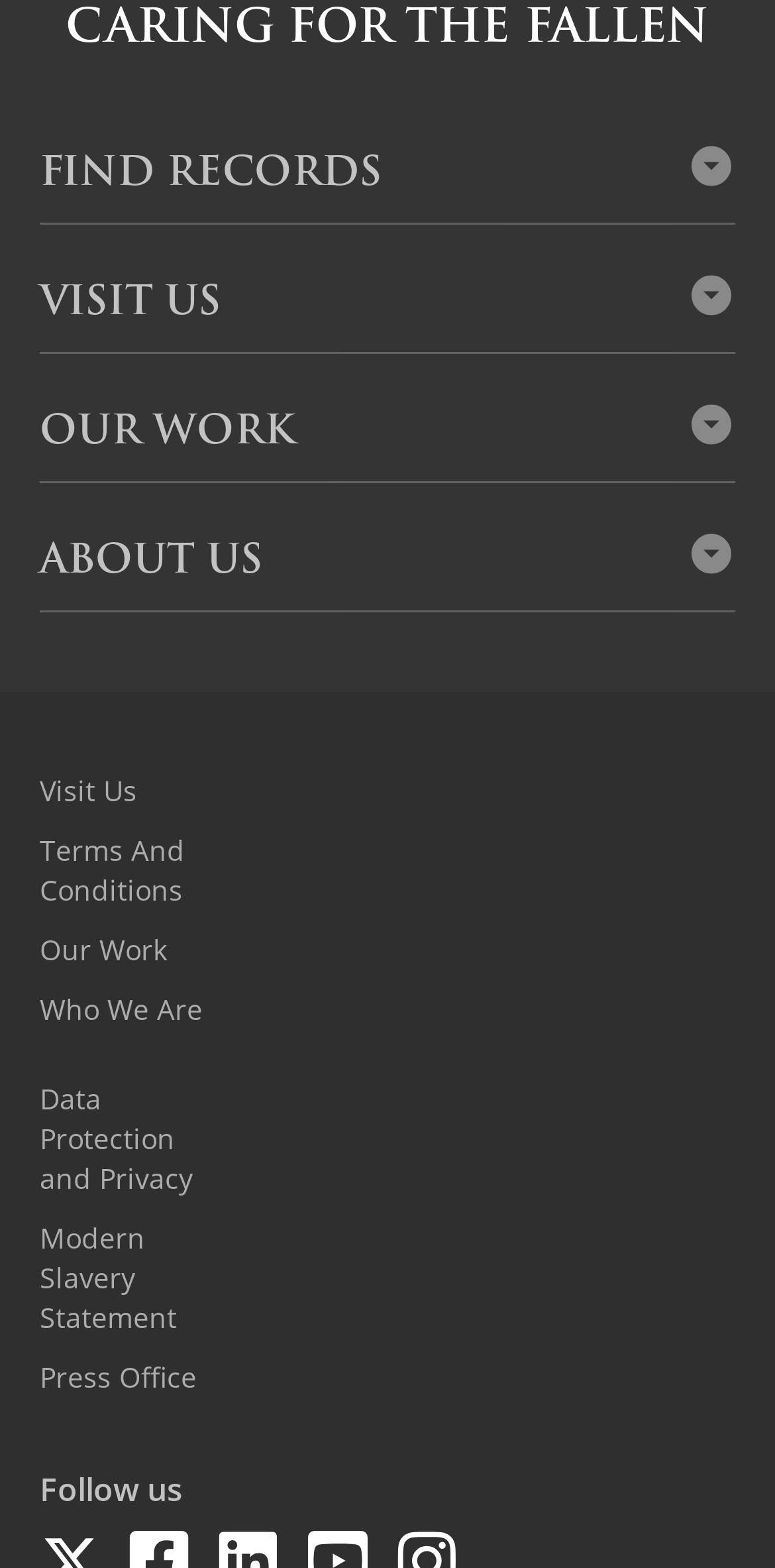Provide a short, one-word or phrase answer to the question below:
Can I visit the organization's visitor center?

Yes